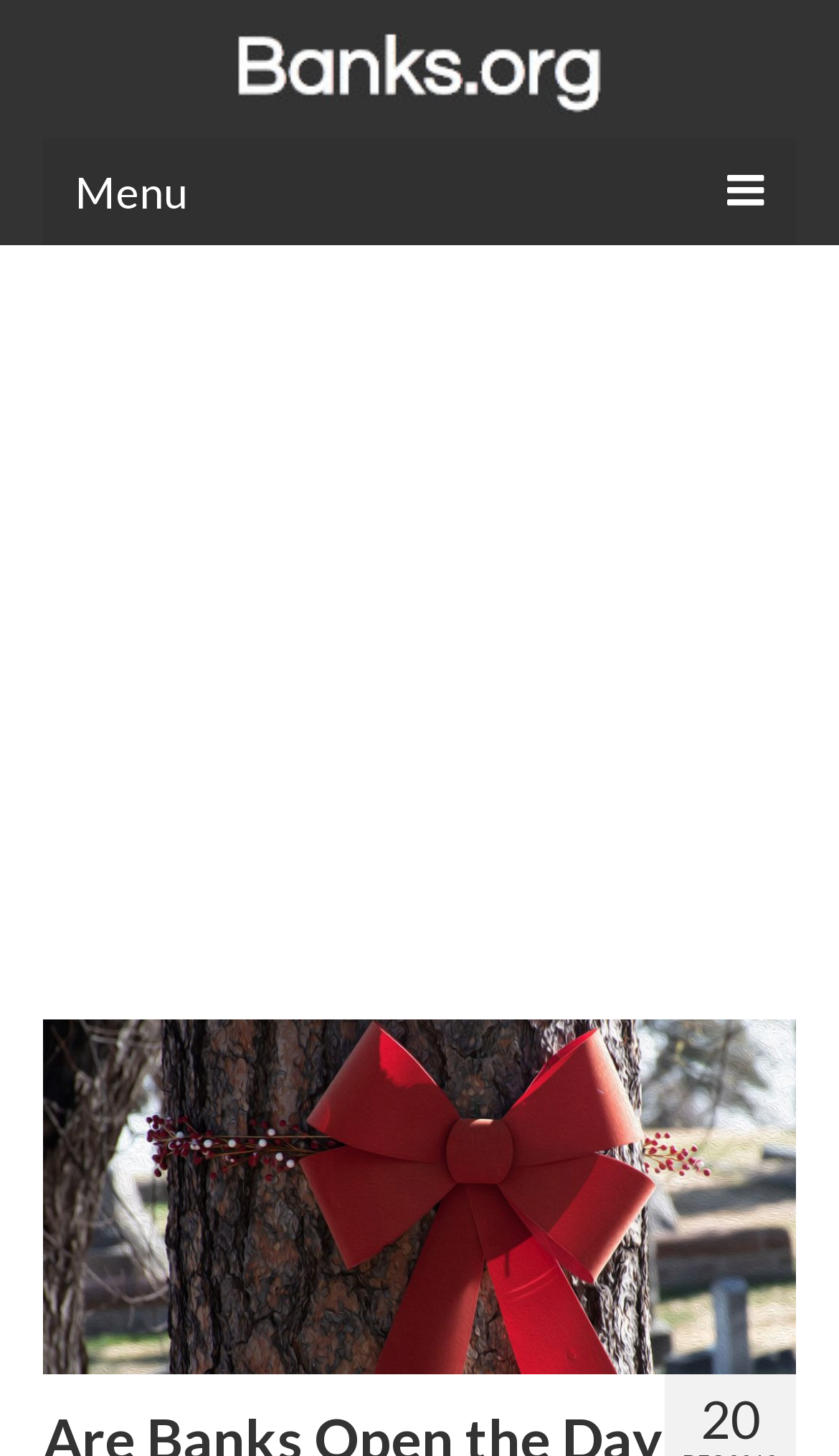How many sections are on the webpage?
Respond to the question with a well-detailed and thorough answer.

The webpage can be divided into two main sections: the top section that contains the logo, main menu, and advertisement, and the bottom section that contains the main content of the webpage. The bounding box coordinates of the elements on the webpage suggest that there are two distinct sections.